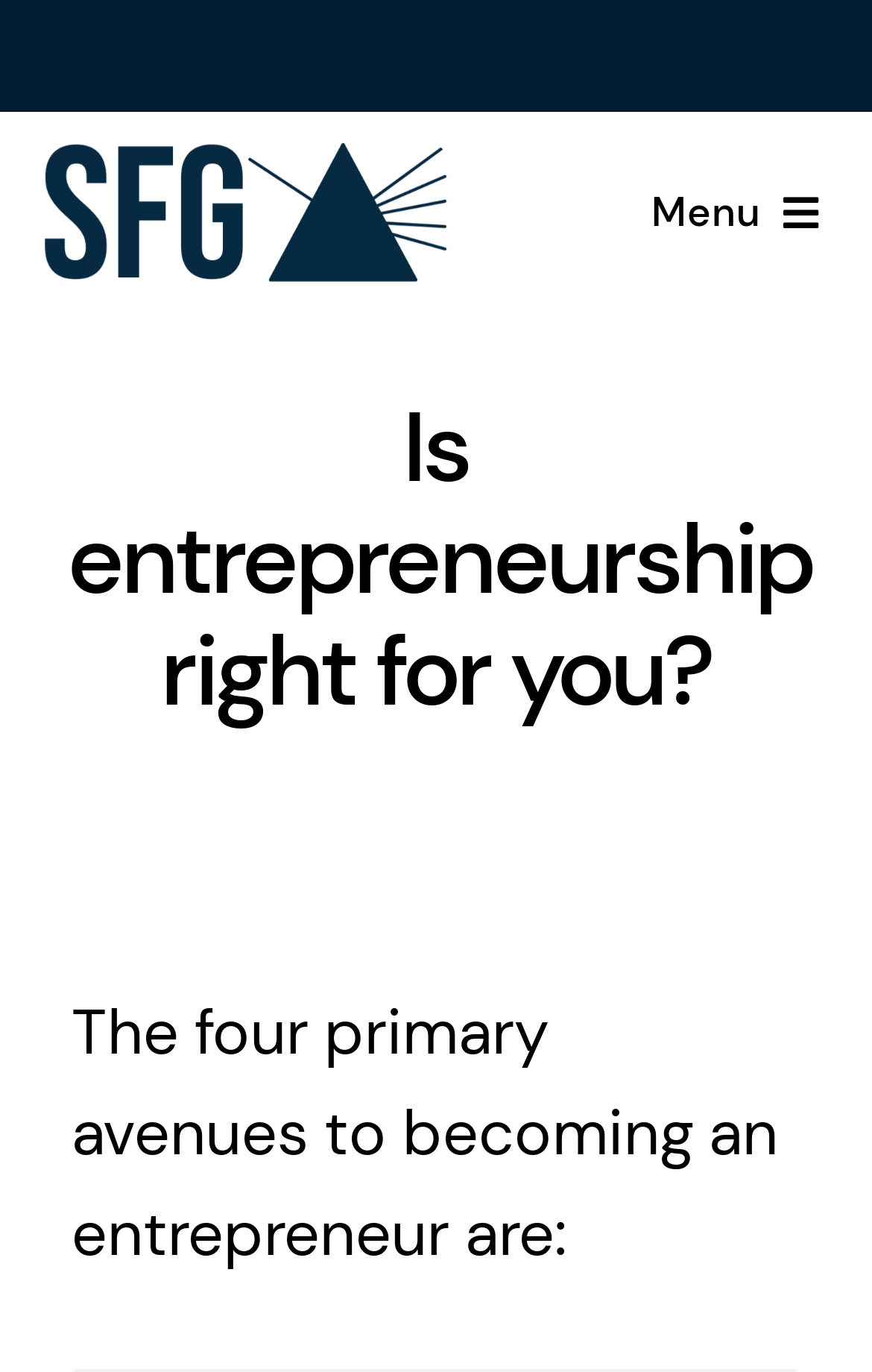What is the topic of the main content?
Use the image to give a comprehensive and detailed response to the question.

By looking at the heading element with the text 'Is entrepreneurship right for you?' and the static text element with the text 'The four primary avenues to becoming an entrepreneur are:', I inferred that the main content is about entrepreneurship.